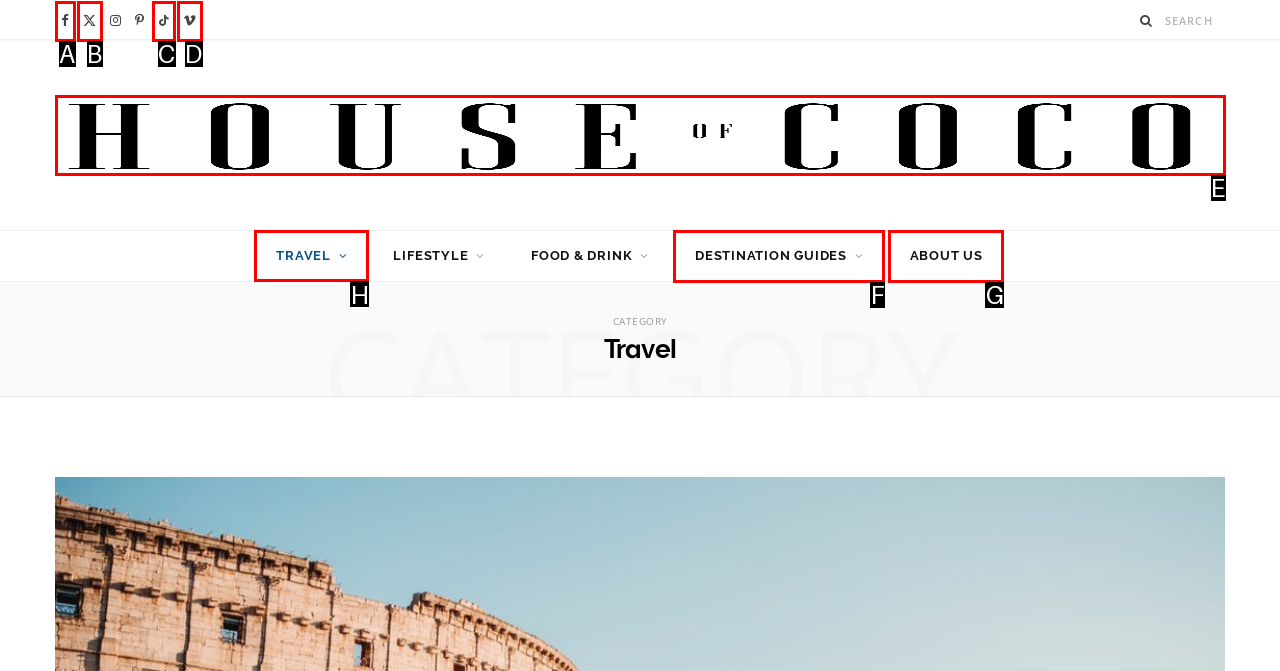Select the appropriate HTML element that needs to be clicked to finish the task: Explore Travel category
Reply with the letter of the chosen option.

H